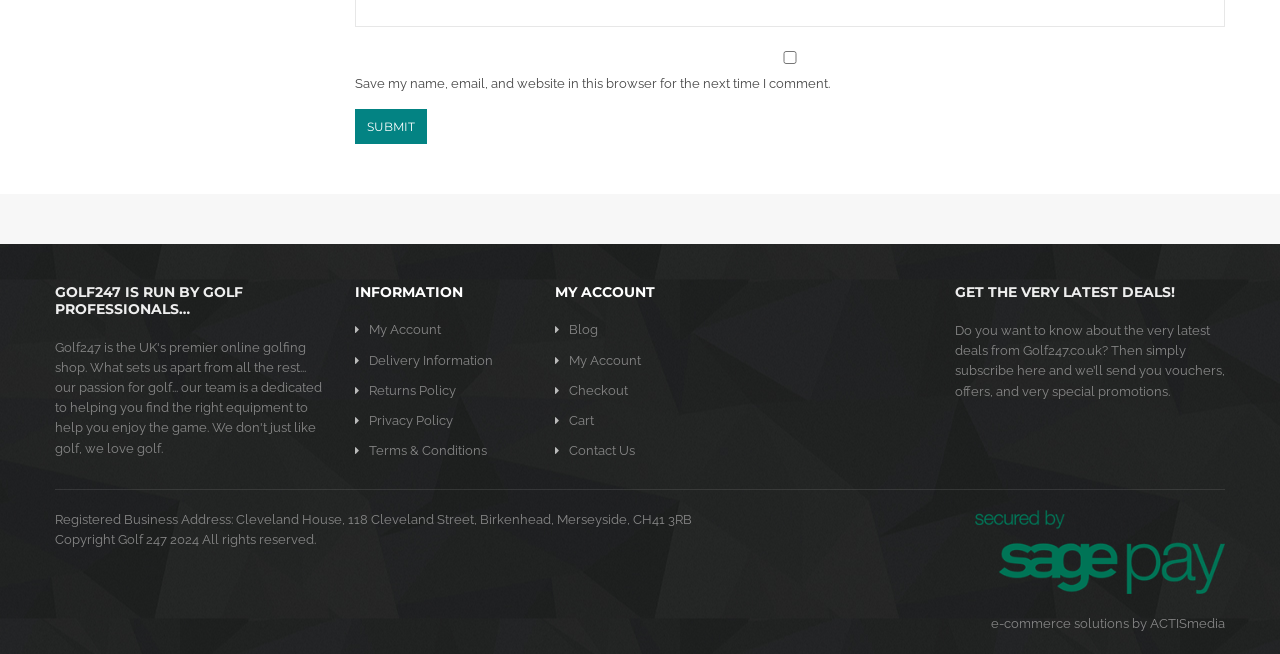Determine the bounding box coordinates for the HTML element mentioned in the following description: "ACTISmedia". The coordinates should be a list of four floats ranging from 0 to 1, represented as [left, top, right, bottom].

[0.898, 0.942, 0.957, 0.965]